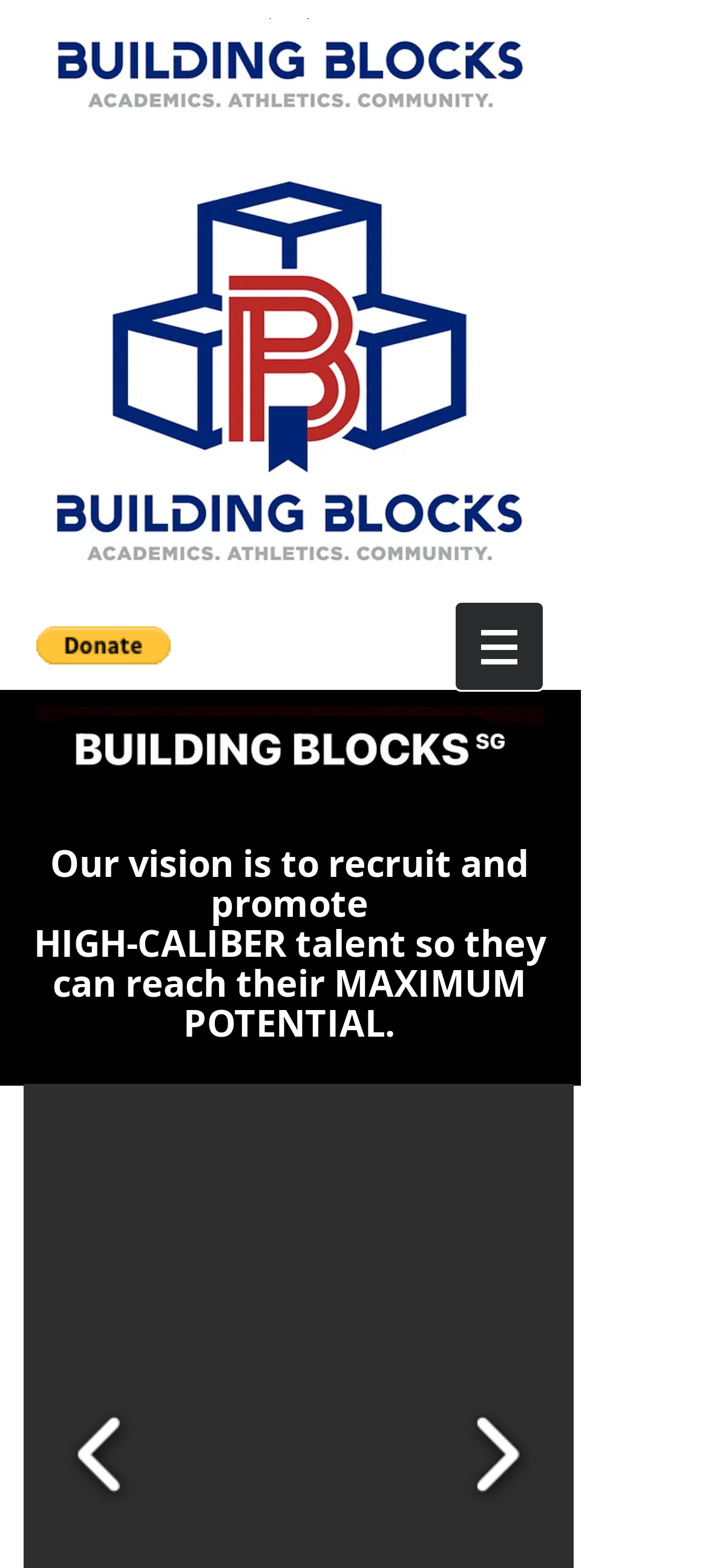Given the description of the UI element: "alt="PayPal Button" aria-label="Donate via PayPal"", predict the bounding box coordinates in the form of [left, top, right, bottom], with each value being a float between 0 and 1.

[0.051, 0.399, 0.241, 0.424]